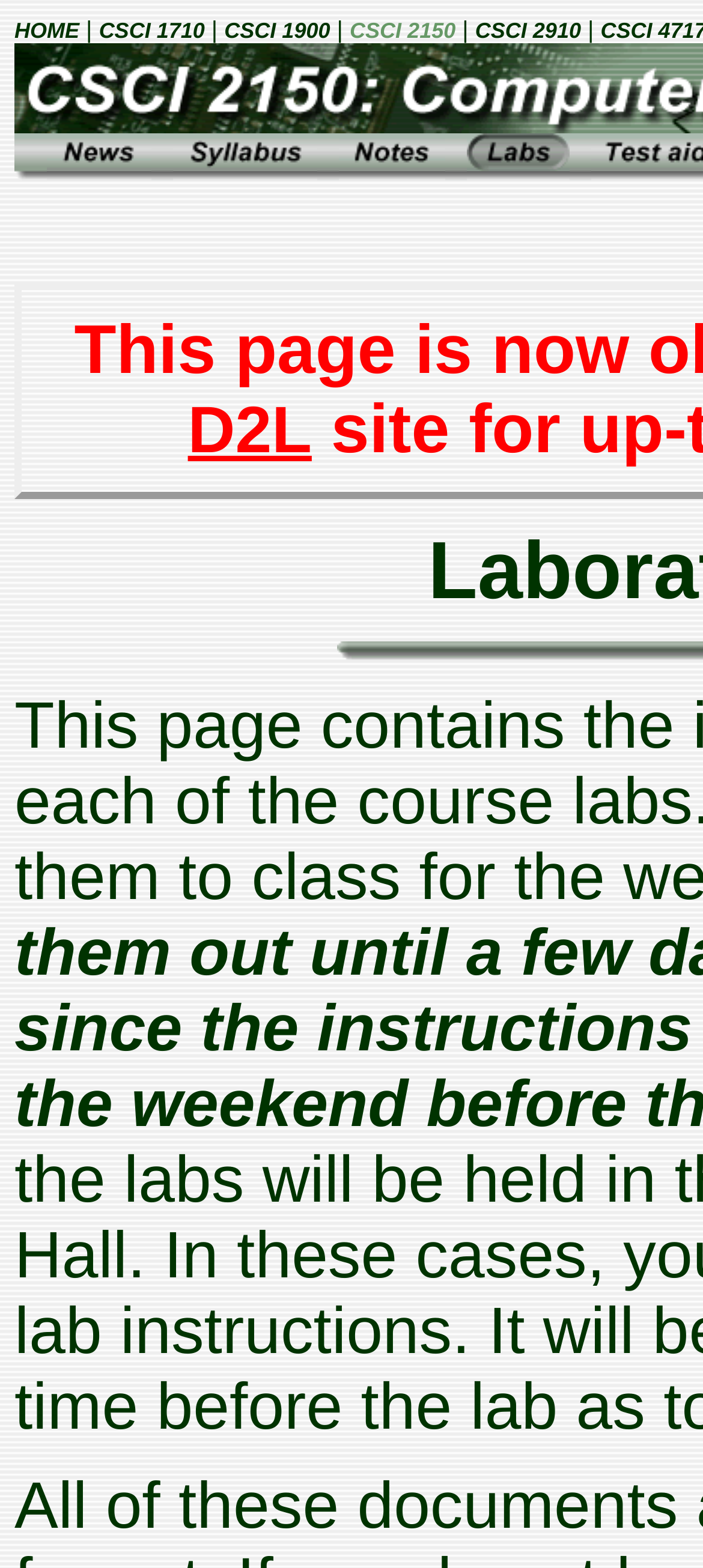Offer an in-depth caption of the entire webpage.

This webpage is about CSCI 2150 Laboratory Instructions. At the top, there are 12 small images aligned horizontally, taking up the entire width of the page. Below these images, there are three rows of links and images. The first row has links to "HOME", "CSCI 1710", "CSCI 1900", and "CSCI 2150", with a vertical bar separating each link. The second row has 12 small images, similar to the ones at the top, but with some of them being links. The third row has another set of 12 small images, similar to the second row.

The layout of the page is organized into a series of table cells, with each cell containing an image or a link. The images are scattered throughout the page, with some of them being links. The links are mostly located at the top of the page, with a few scattered throughout the table cells. The overall structure of the page is divided into sections, with each section containing a set of images and links.